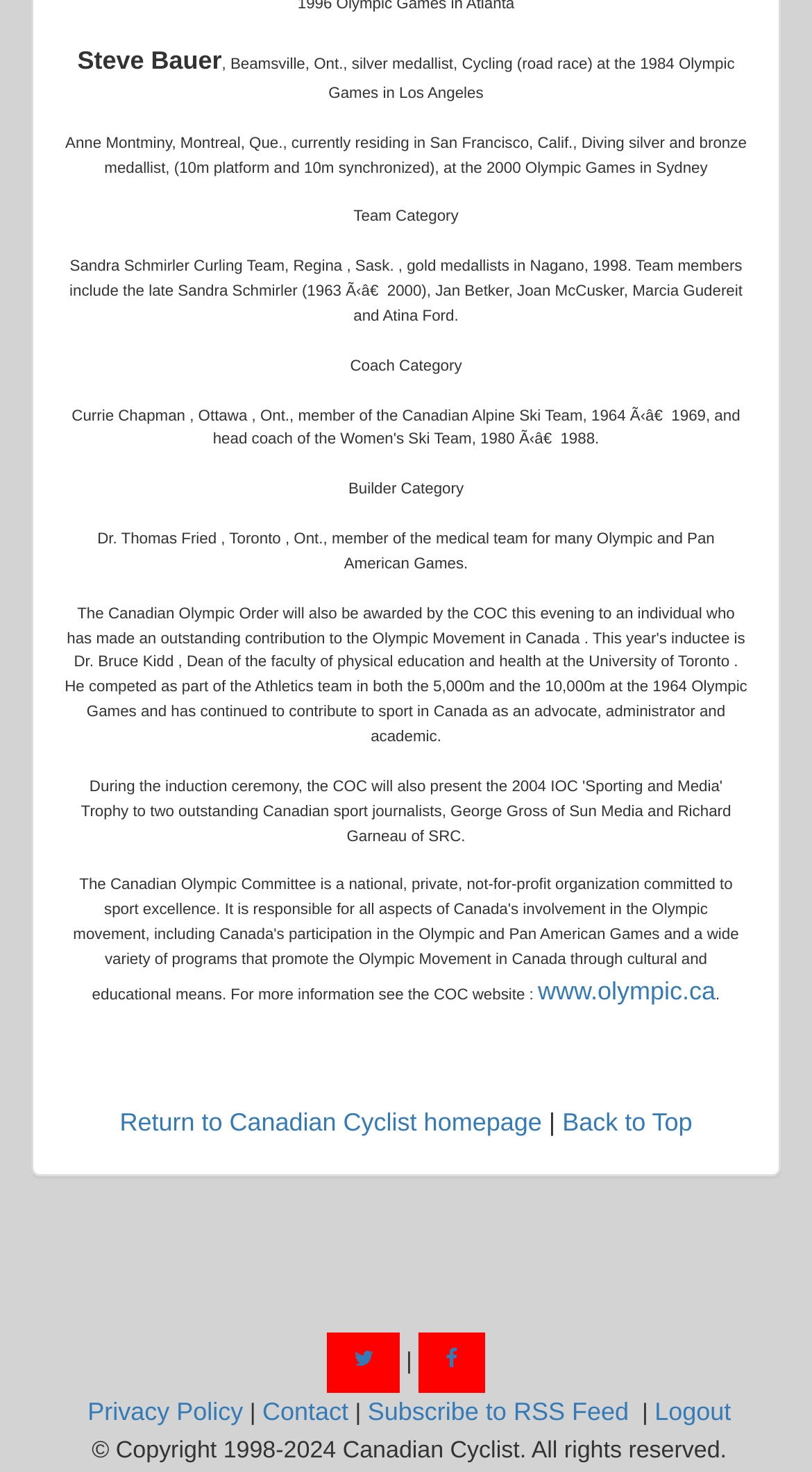Given the webpage screenshot and the description, determine the bounding box coordinates (top-left x, top-left y, bottom-right x, bottom-right y) that define the location of the UI element matching this description: Subscribe to RSS Feed

[0.453, 0.949, 0.774, 0.968]